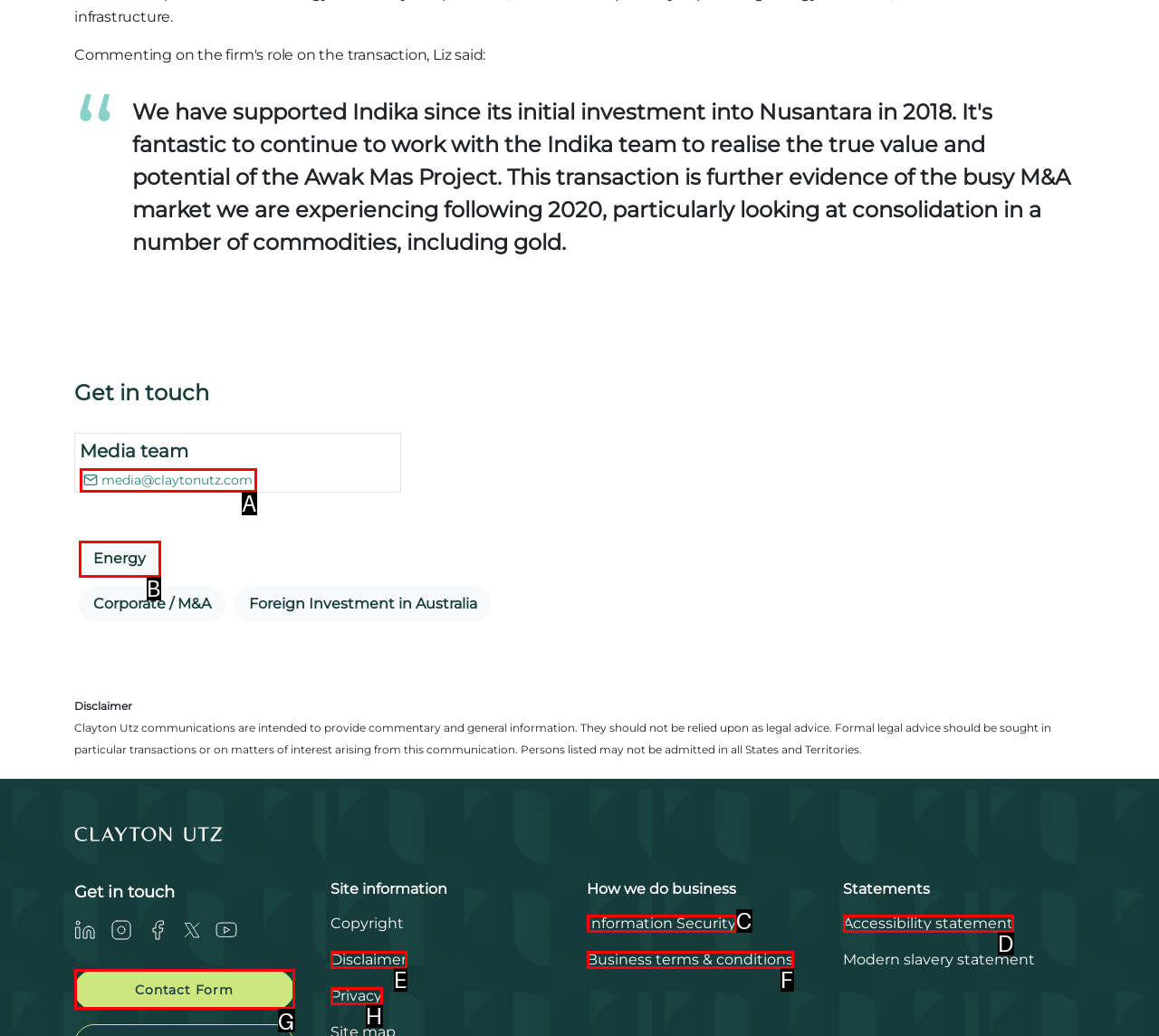Match the HTML element to the given description: Accessibility statement
Indicate the option by its letter.

D